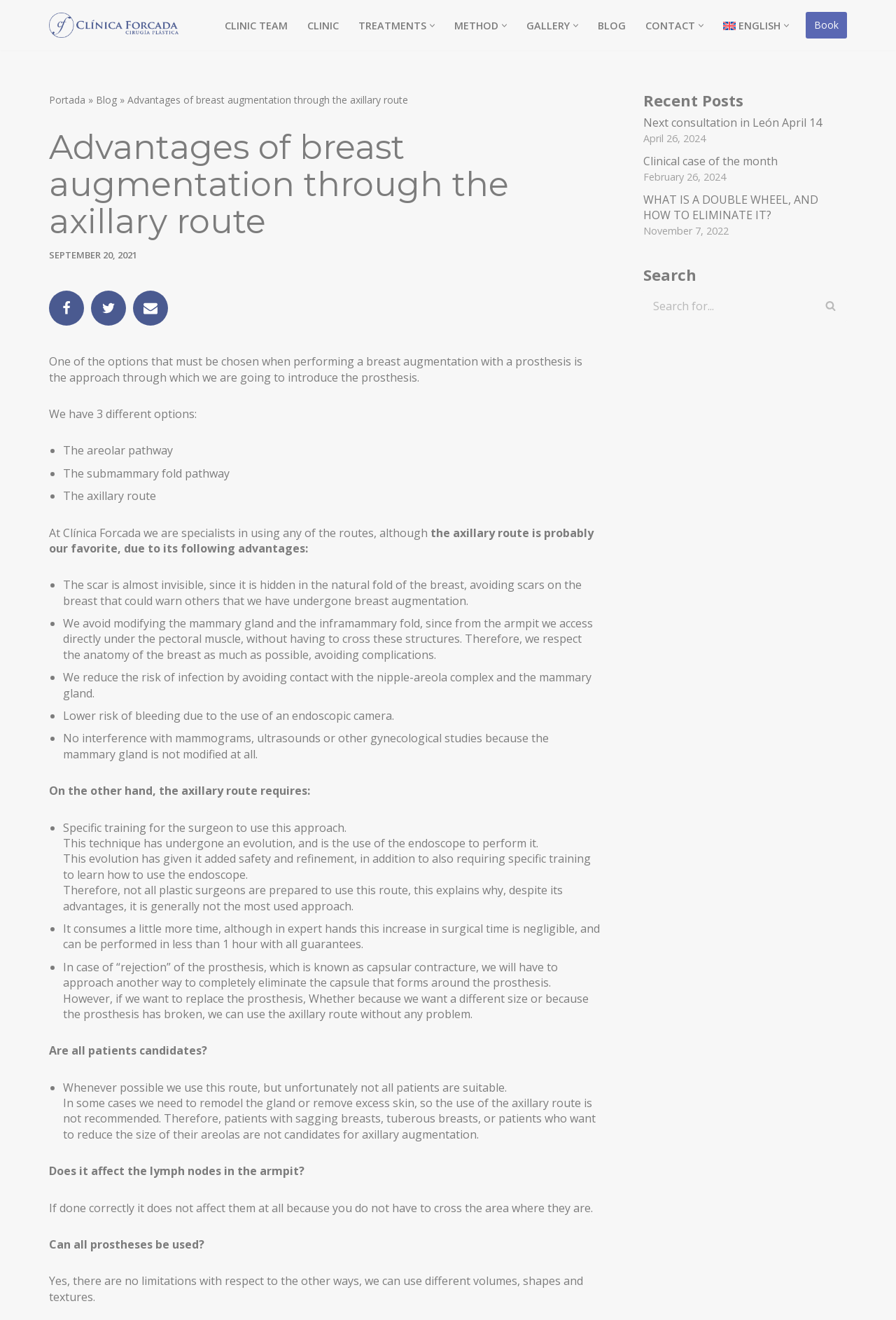What is the date of the latest article?
Based on the image, give a one-word or short phrase answer.

SEPTEMBER 20, 2021